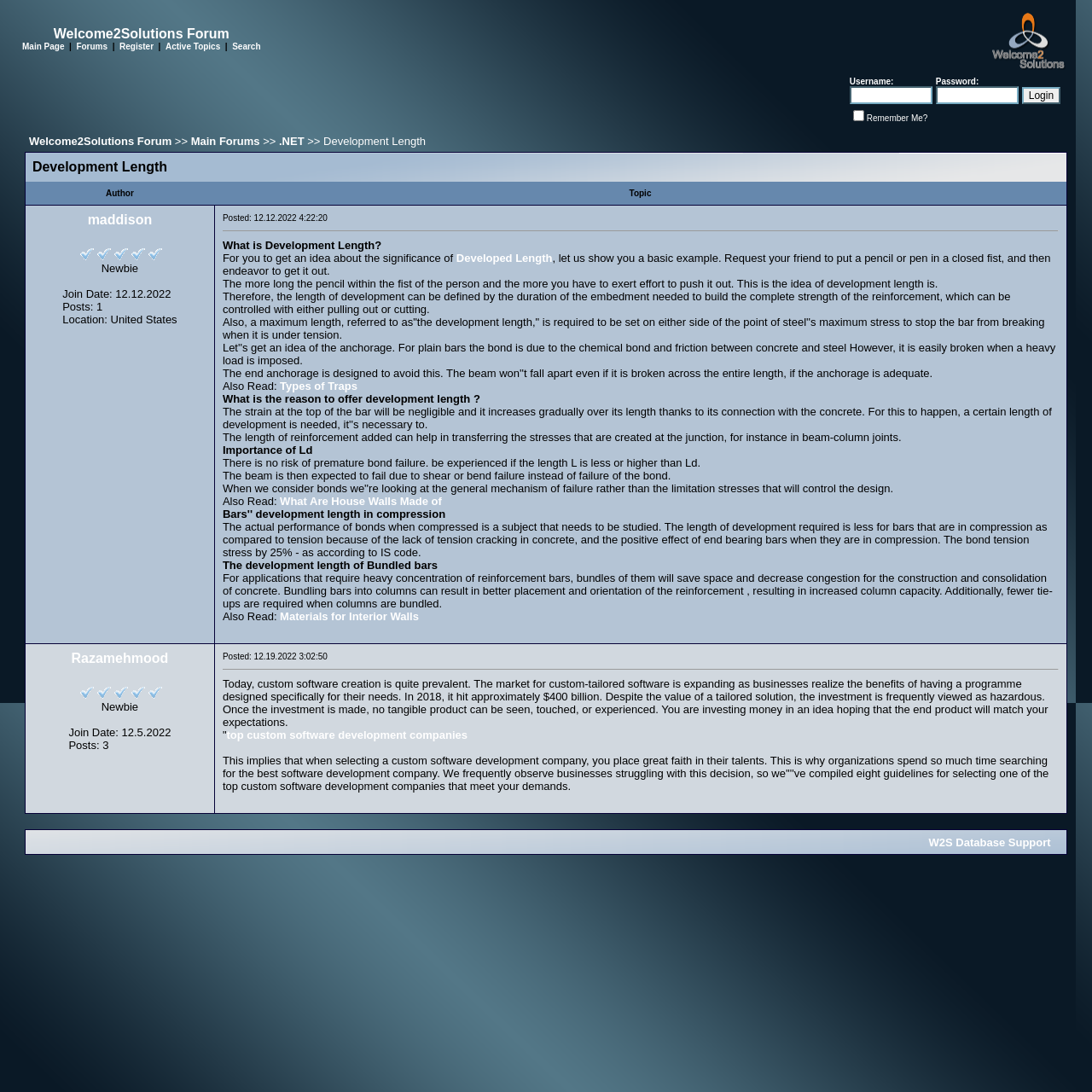Kindly determine the bounding box coordinates for the clickable area to achieve the given instruction: "Enter username".

[0.778, 0.079, 0.854, 0.095]